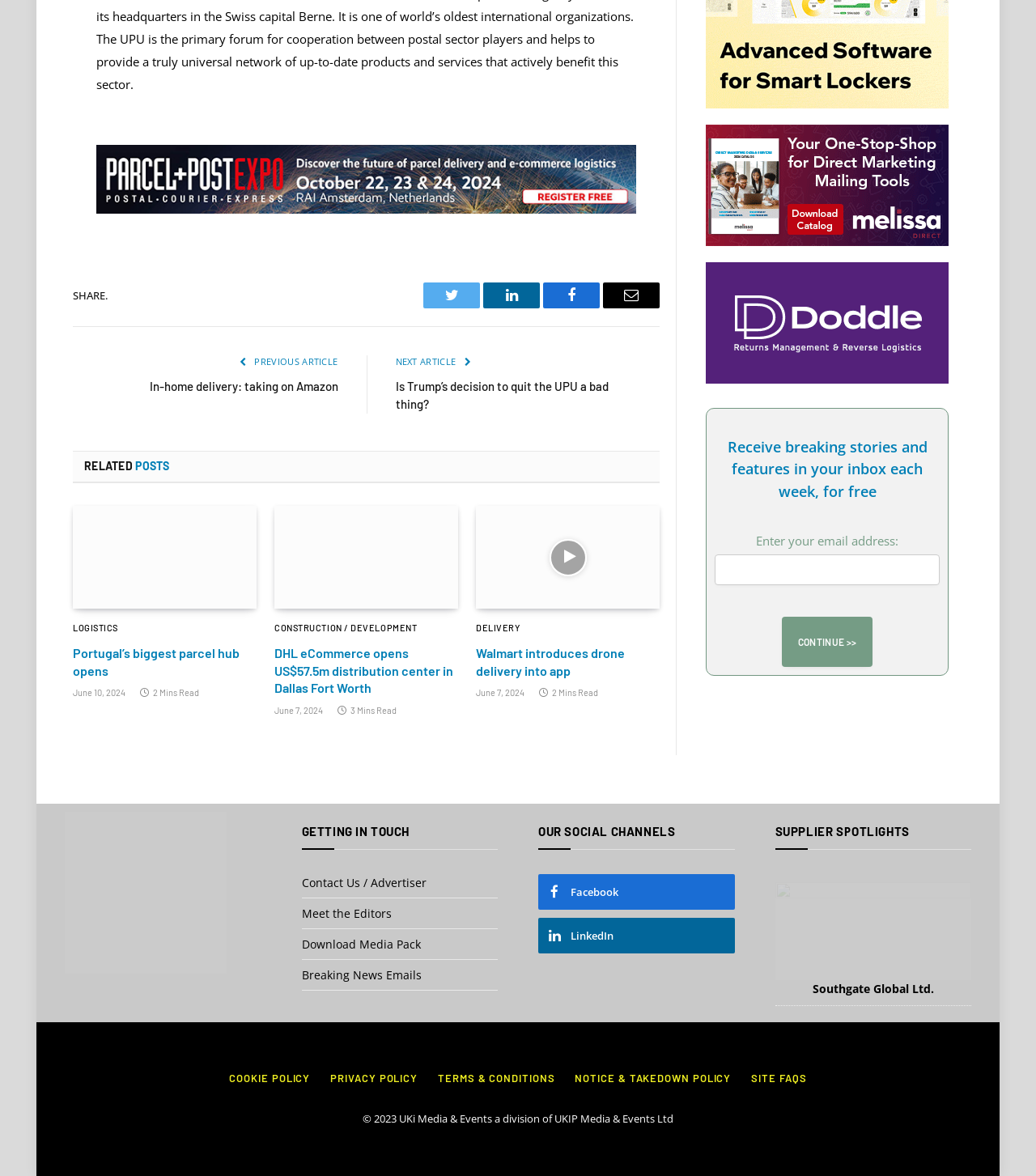Locate the bounding box coordinates of the area you need to click to fulfill this instruction: 'Share on Twitter'. The coordinates must be in the form of four float numbers ranging from 0 to 1: [left, top, right, bottom].

[0.409, 0.24, 0.463, 0.262]